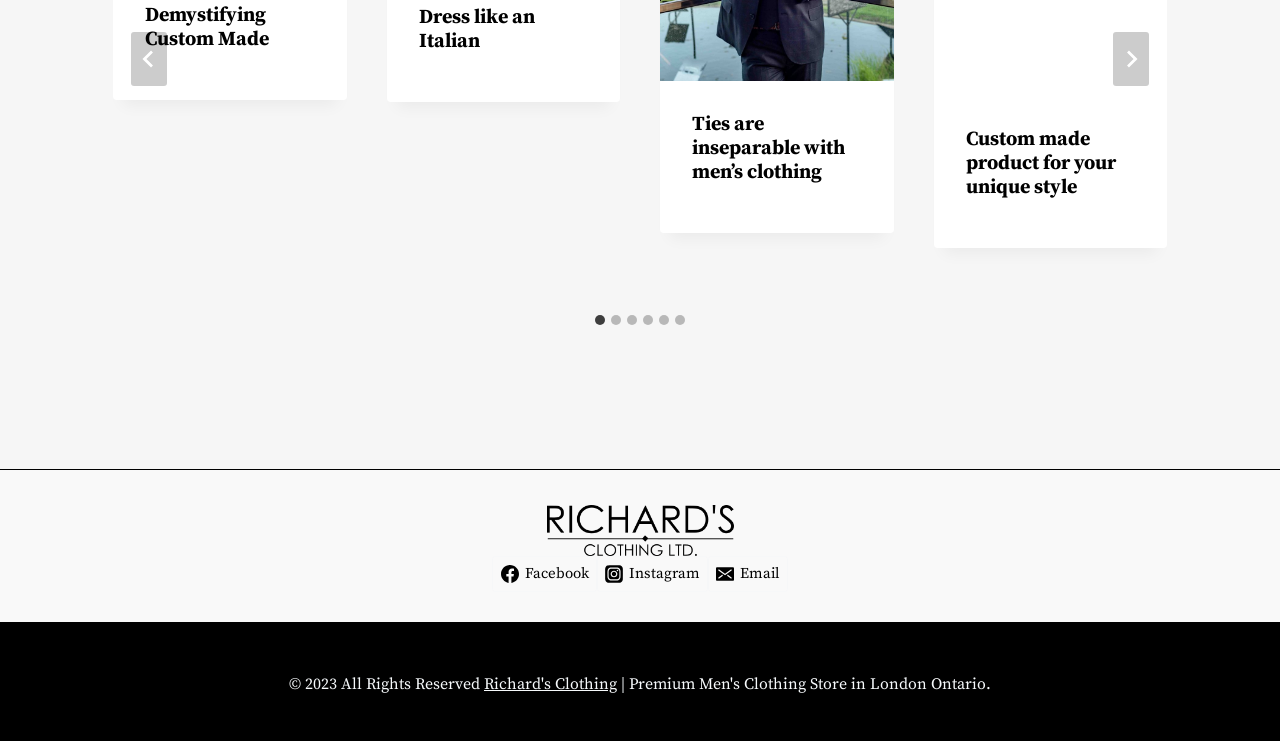Please determine the bounding box coordinates of the element's region to click for the following instruction: "Go to 1966 archives".

None